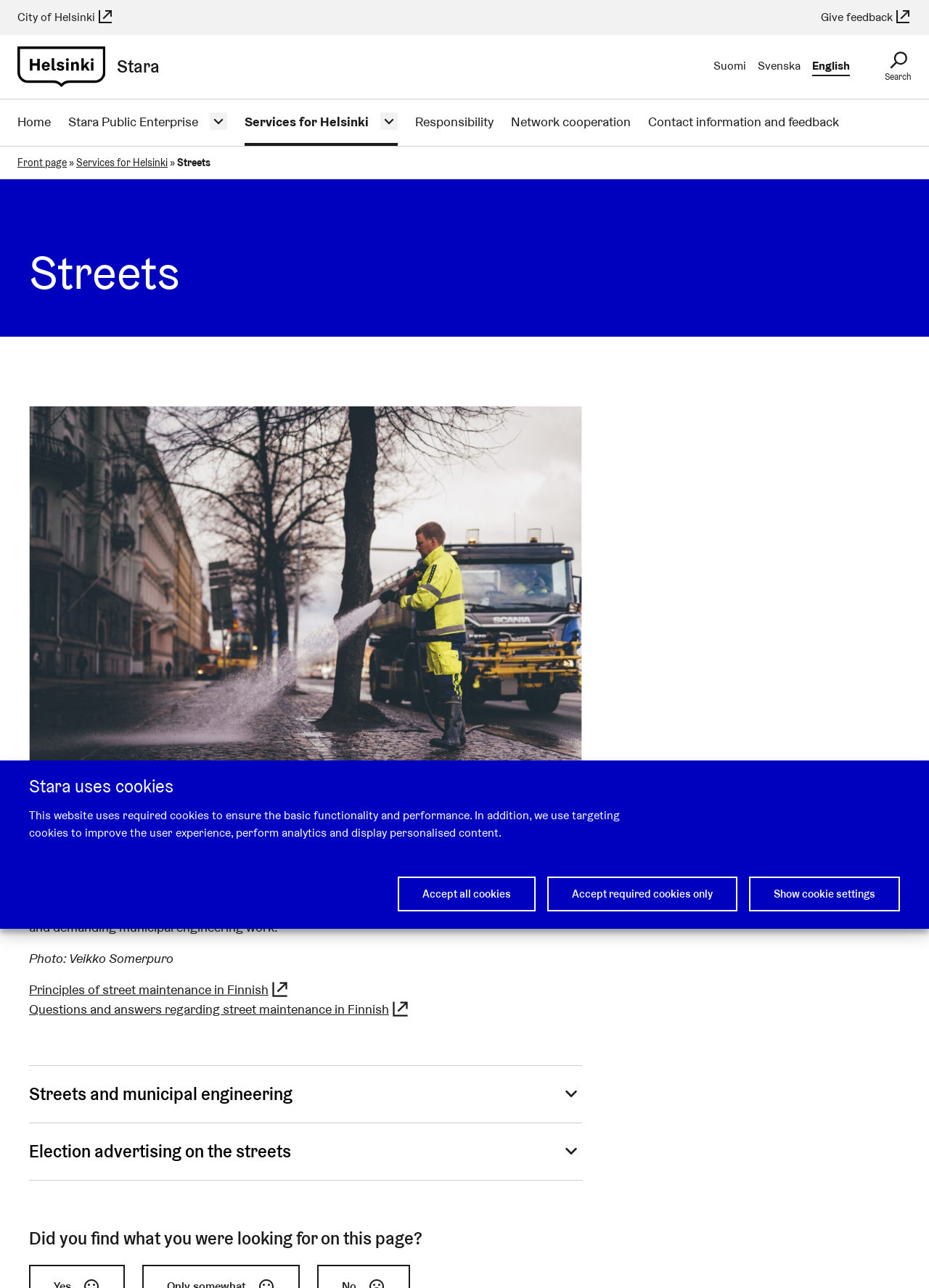Illustrate the webpage's structure and main components comprehensively.

The webpage is about Streets in Helsinki, specifically about the construction and maintenance of streets in the city. At the top, there is a dialog box about cookies, with a heading "Stara uses cookies" and a description of the types of cookies used on the website. Below the dialog box, there are three buttons to accept or manage cookies.

On the top-left corner, there is a link to the City of Helsinki's website, accompanied by an image. On the top-right corner, there is a link to give feedback, also accompanied by an image. Below these links, there are language options, including Suomi, Svenska, and English.

The main content of the webpage is divided into sections. The first section has a heading "Streets" and a figure with an image of a man washing a street, accompanied by a caption "Photo: Aki Rask". Below the image, there is a paragraph of text describing the challenges of constructing and maintaining streets in Helsinki.

The next section has a heading "Streets and municipal engineering" with a button to expand or collapse the content. Below this section, there is another heading "Election advertising on the streets" with a similar button to expand or collapse the content.

At the bottom of the page, there is a question "Did you find what you were looking for on this page?" with no apparent answer or input field. Throughout the page, there are several links to external services, including links to principles of street maintenance and questions and answers regarding street maintenance, all in Finnish.